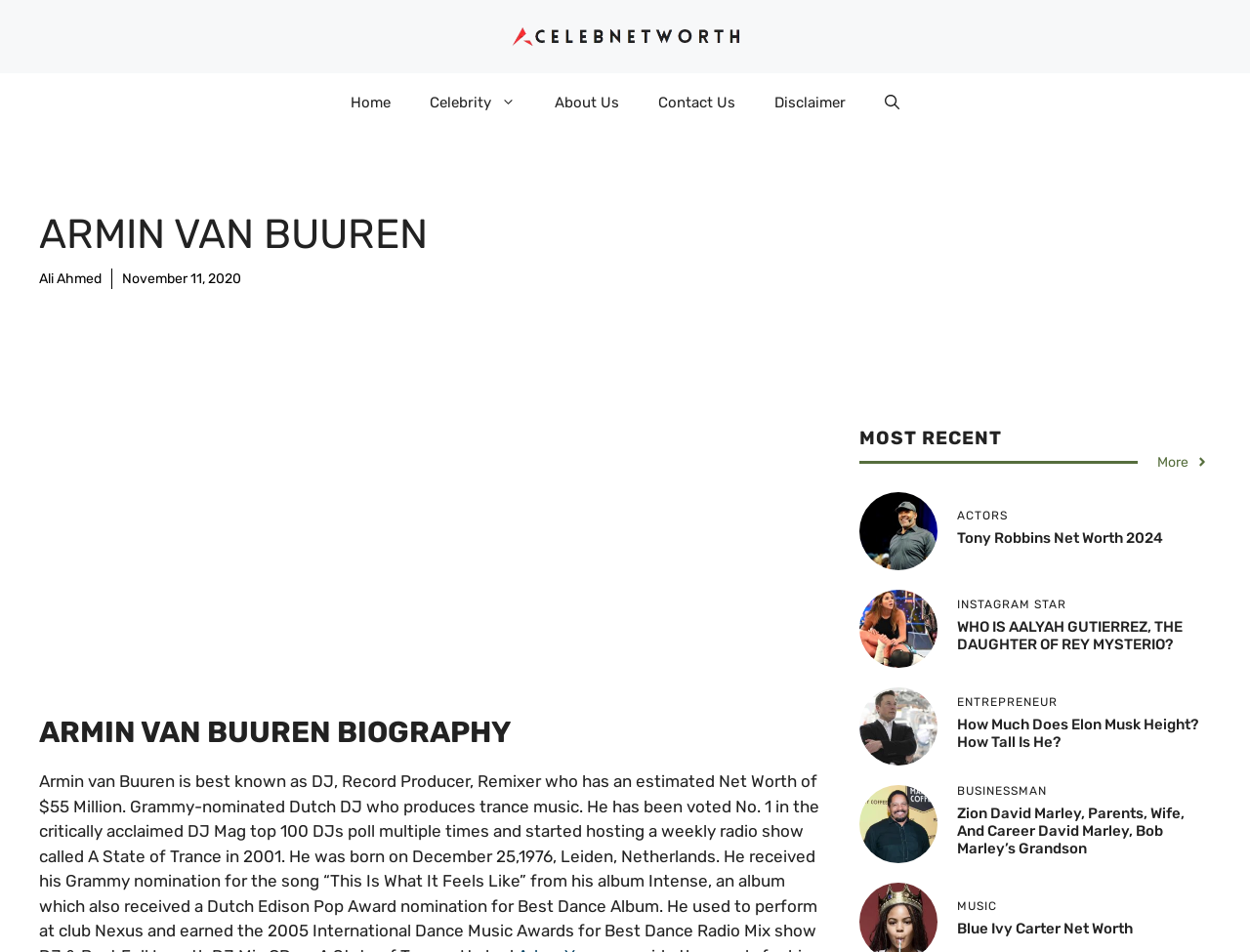Show me the bounding box coordinates of the clickable region to achieve the task as per the instruction: "Read about Tony Robbins Net Worth 2024".

[0.766, 0.556, 0.93, 0.575]